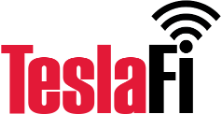What type of data does TeslaFi provide insights into?
Refer to the screenshot and respond with a concise word or phrase.

Vehicle performance, energy usage, and trip statistics